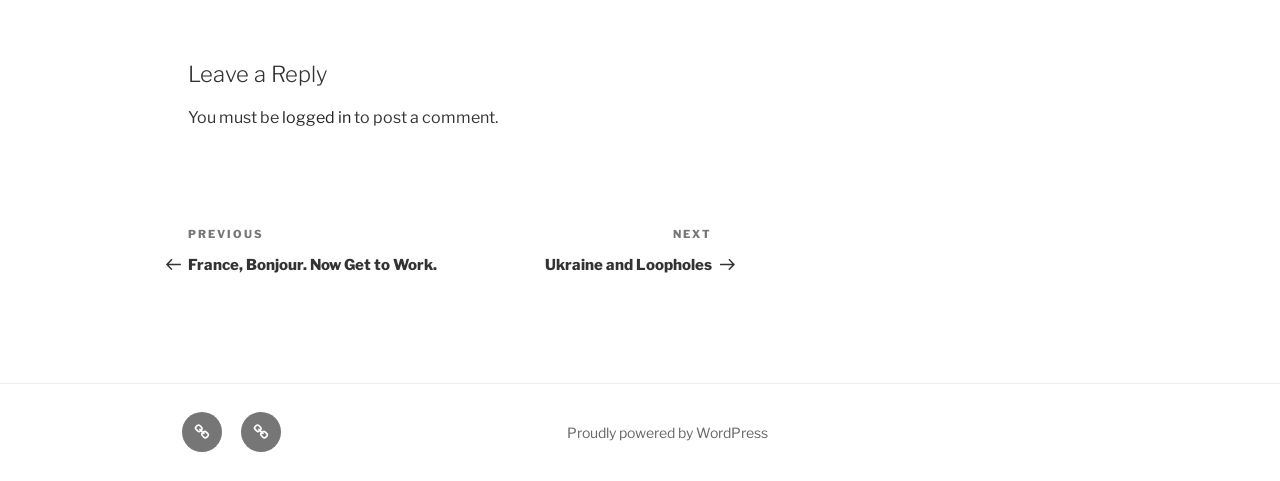What platform is the website powered by?
Please use the image to provide an in-depth answer to the question.

The link 'Proudly powered by WordPress' at the bottom of the webpage indicates that the website is powered by WordPress.